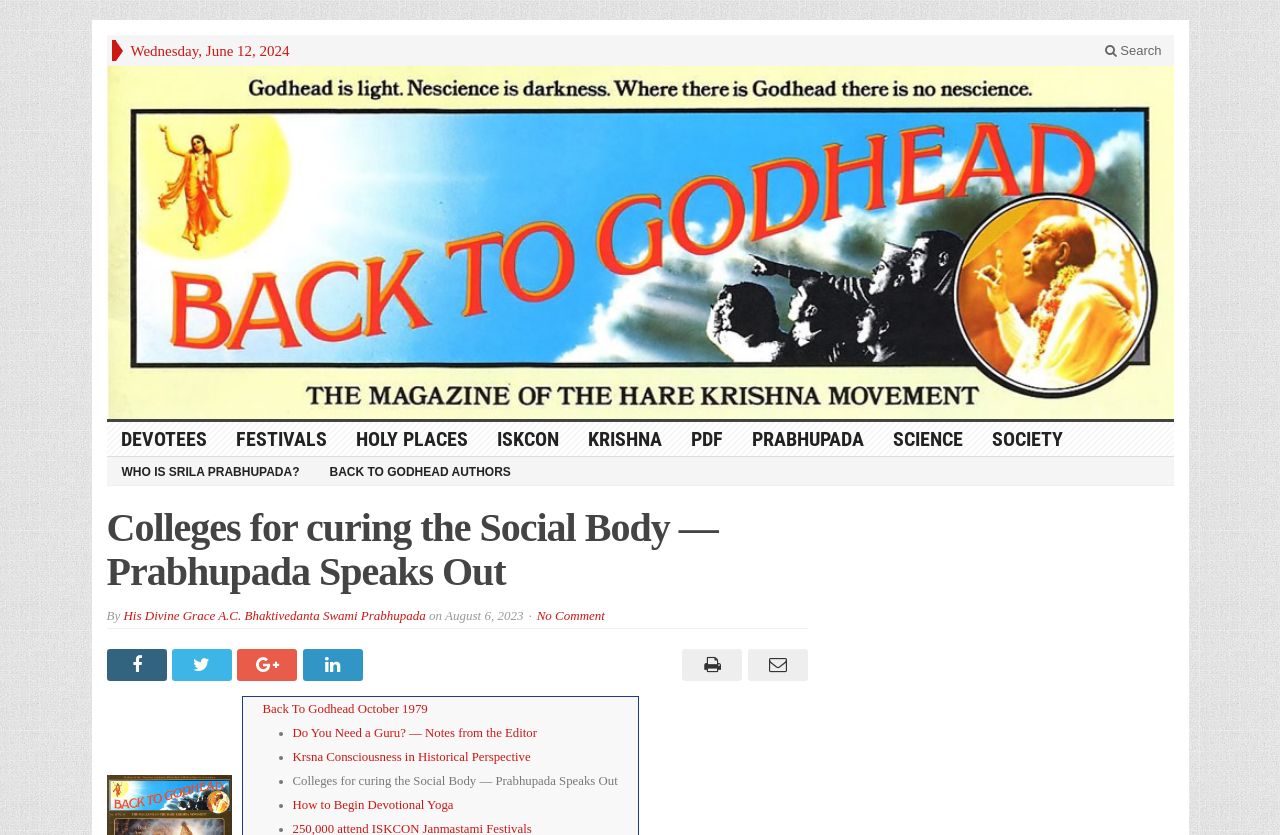What are the social media links available on the webpage? Observe the screenshot and provide a one-word or short phrase answer.

Facebook, Twitter, LinkedIn, Pinterest, Email